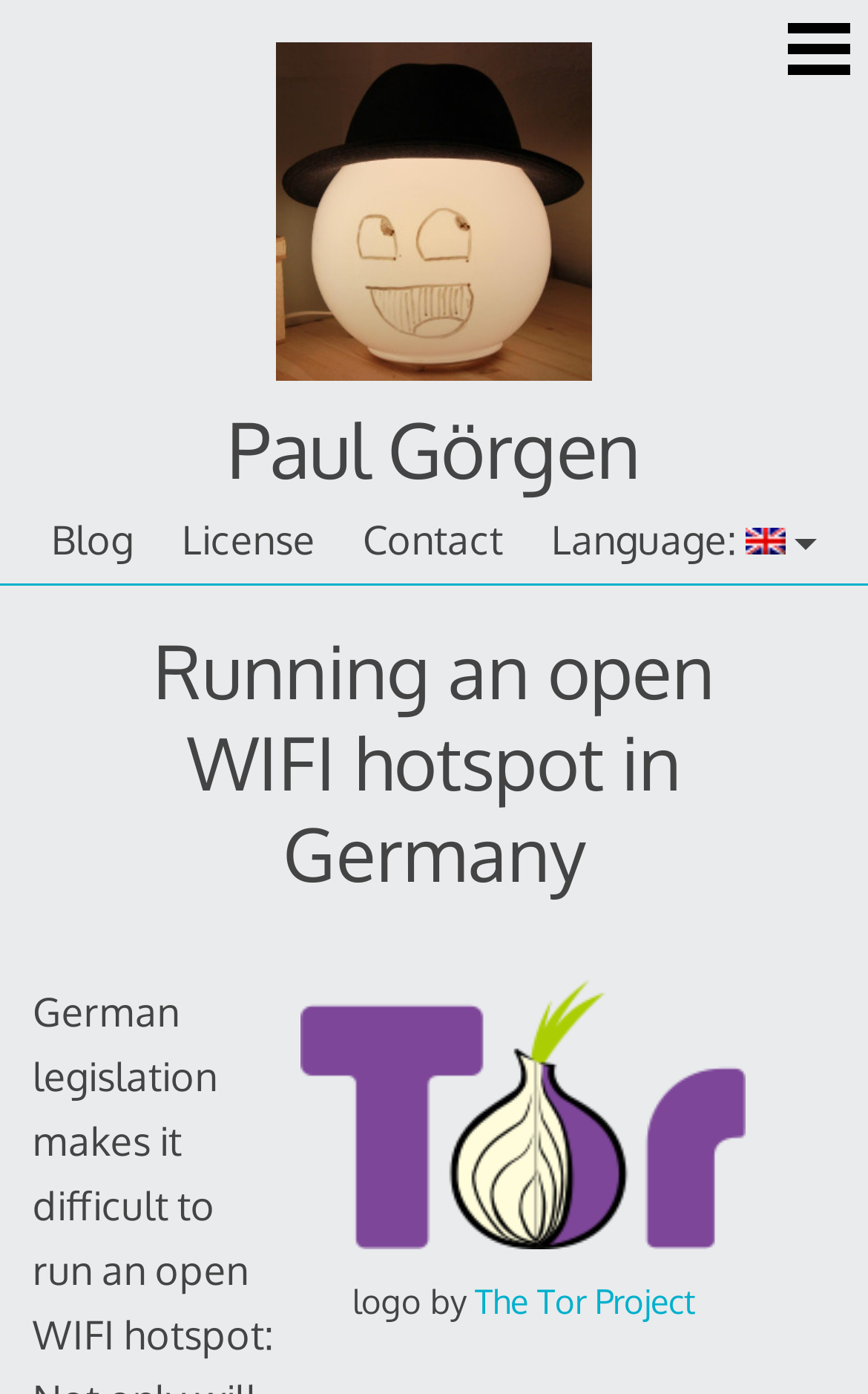Please identify the bounding box coordinates of the region to click in order to complete the task: "Go to the blog page". The coordinates must be four float numbers between 0 and 1, specified as [left, top, right, bottom].

[0.059, 0.367, 0.154, 0.409]